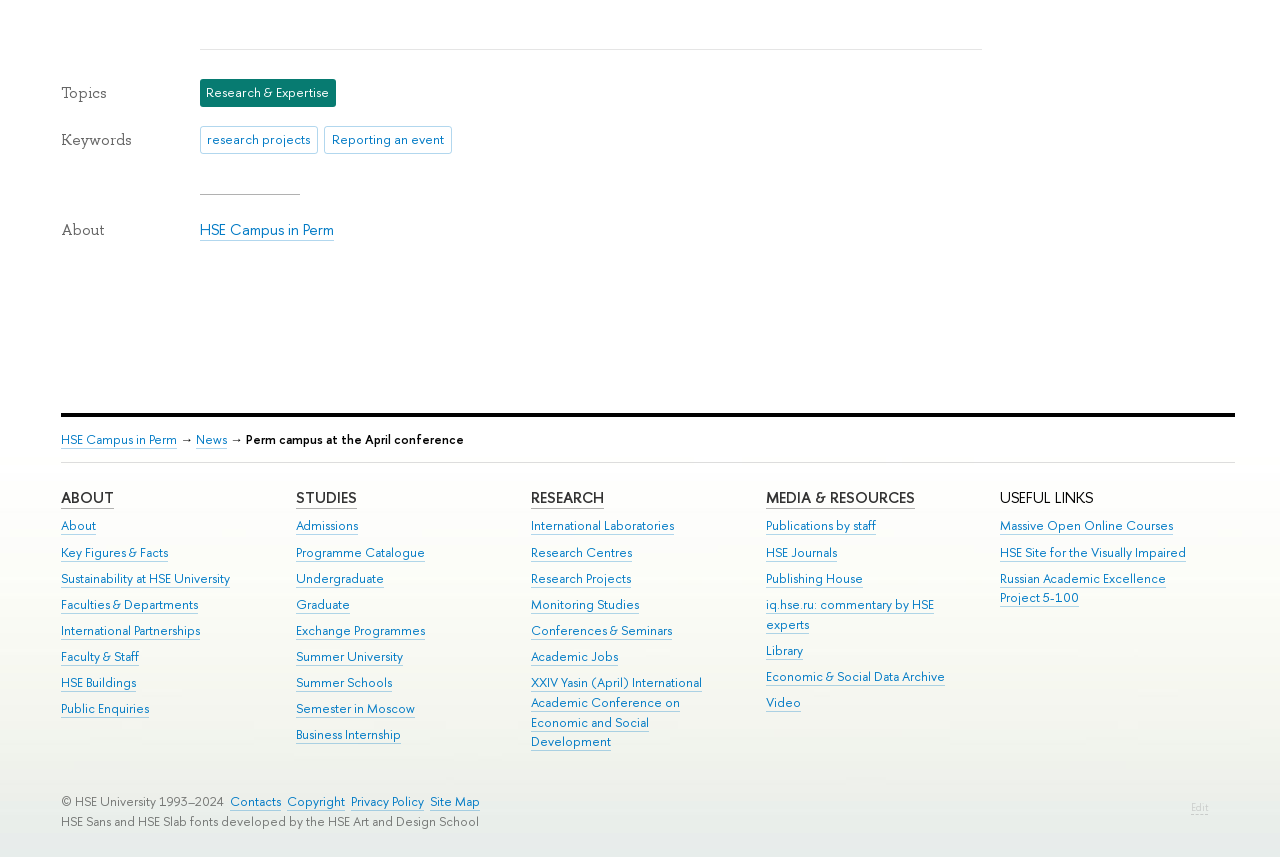What is the title of the section that contains 'Key Figures & Facts'?
Answer briefly with a single word or phrase based on the image.

About